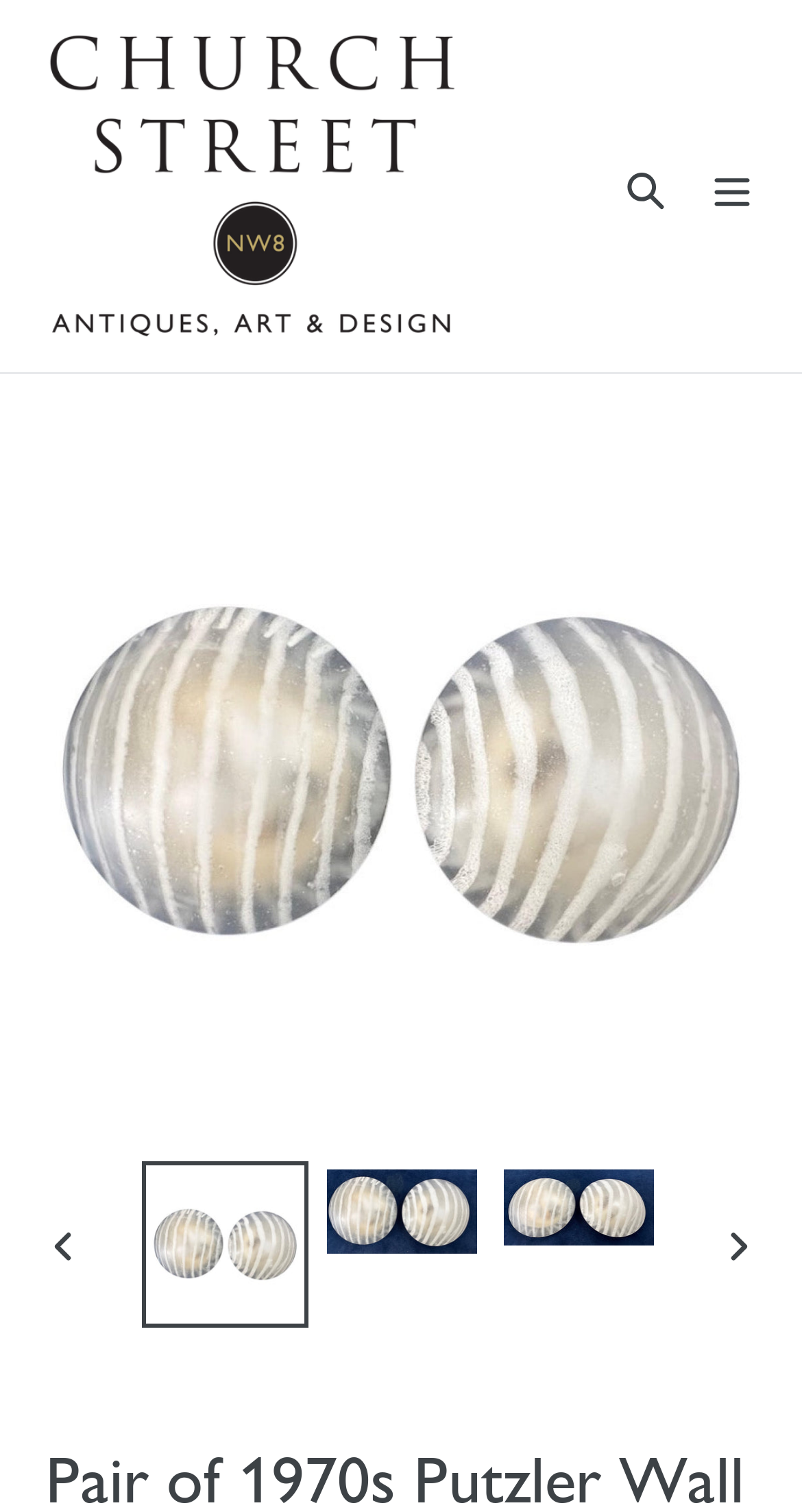Identify the bounding box coordinates of the part that should be clicked to carry out this instruction: "Open the 'Menu'".

[0.859, 0.093, 0.967, 0.153]